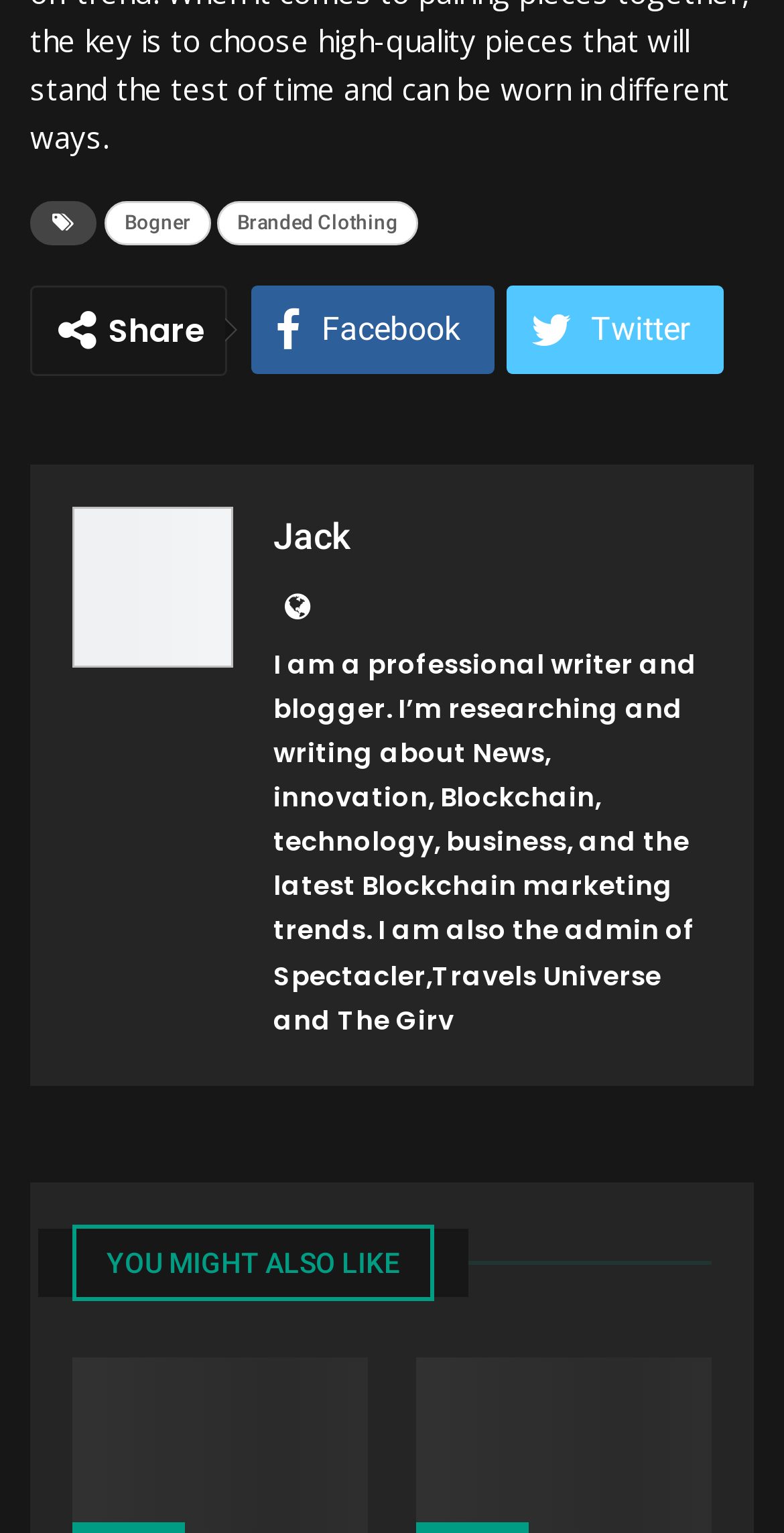Provide your answer in one word or a succinct phrase for the question: 
What is the name of the admin's website?

Spectacler